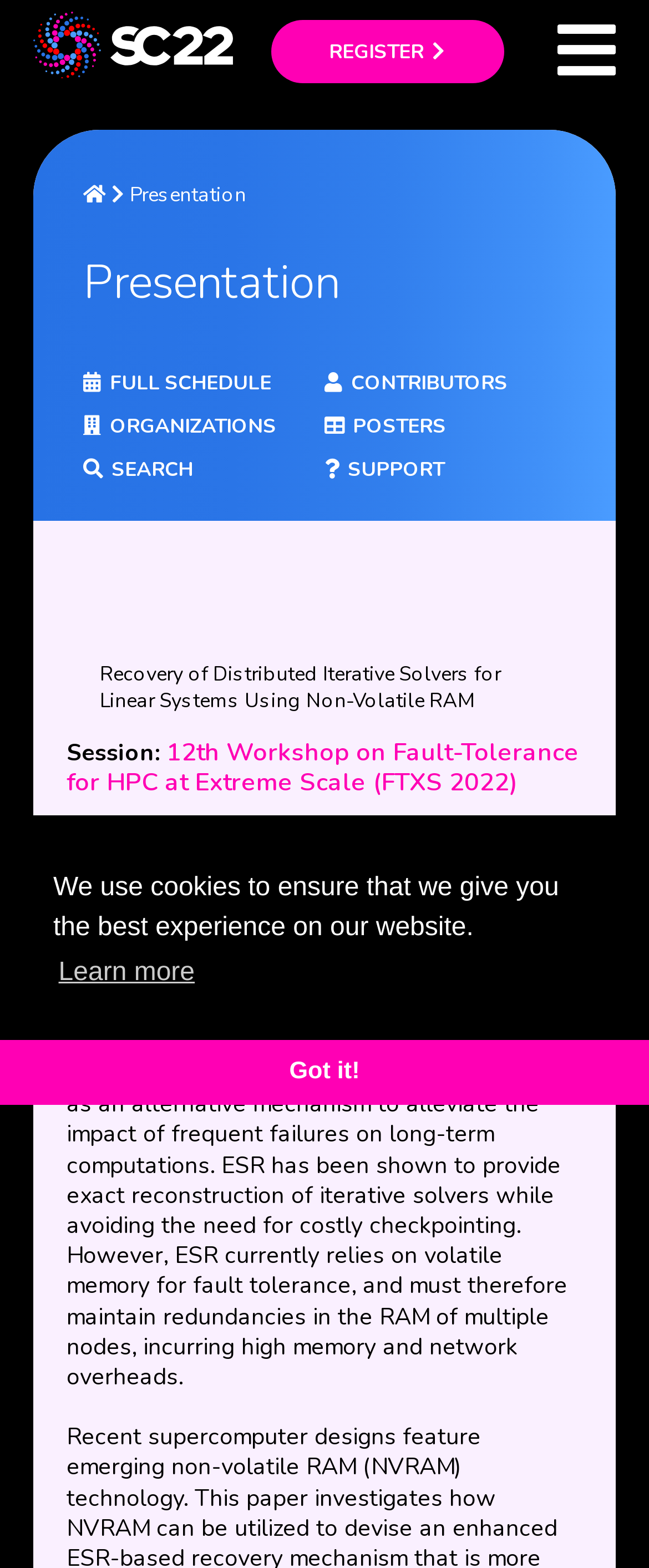Provide an in-depth description of the elements and layout of the webpage.

This webpage is about a presentation at SC22, with a focus on a specific topic related to high-performance computing (HPC) systems. At the top of the page, there is a cookie consent dialog with a message explaining the use of cookies on the website. The dialog has two buttons: "Learn more about cookies" and "Dismiss cookie message".

Below the cookie dialog, there is a navigation menu with a logo on the left and a "REGISTER" button on the right. The menu has a toggle button on the right side, which expands to reveal a list of links, including "Home", "Presentation", "FULL SCHEDULE", "CONTRIBUTORS", "ORGANIZATIONS", "POSTERS", "SEARCH", and "SUPPORT".

The main content of the page is a presentation summary, which includes a title, "Recovery of Distributed Iterative Solvers for Linear Systems Using Non-Volatile RAM", and a session description. The summary is divided into sections, including "Session" and "Description", with a detailed text describing the topic of the presentation. The text explains the challenges of HPC systems, the concept of exact state reconstruction (ESR), and its limitations.

At the bottom right of the page, there is a "Back To Top Button" that allows users to quickly scroll back to the top of the page.